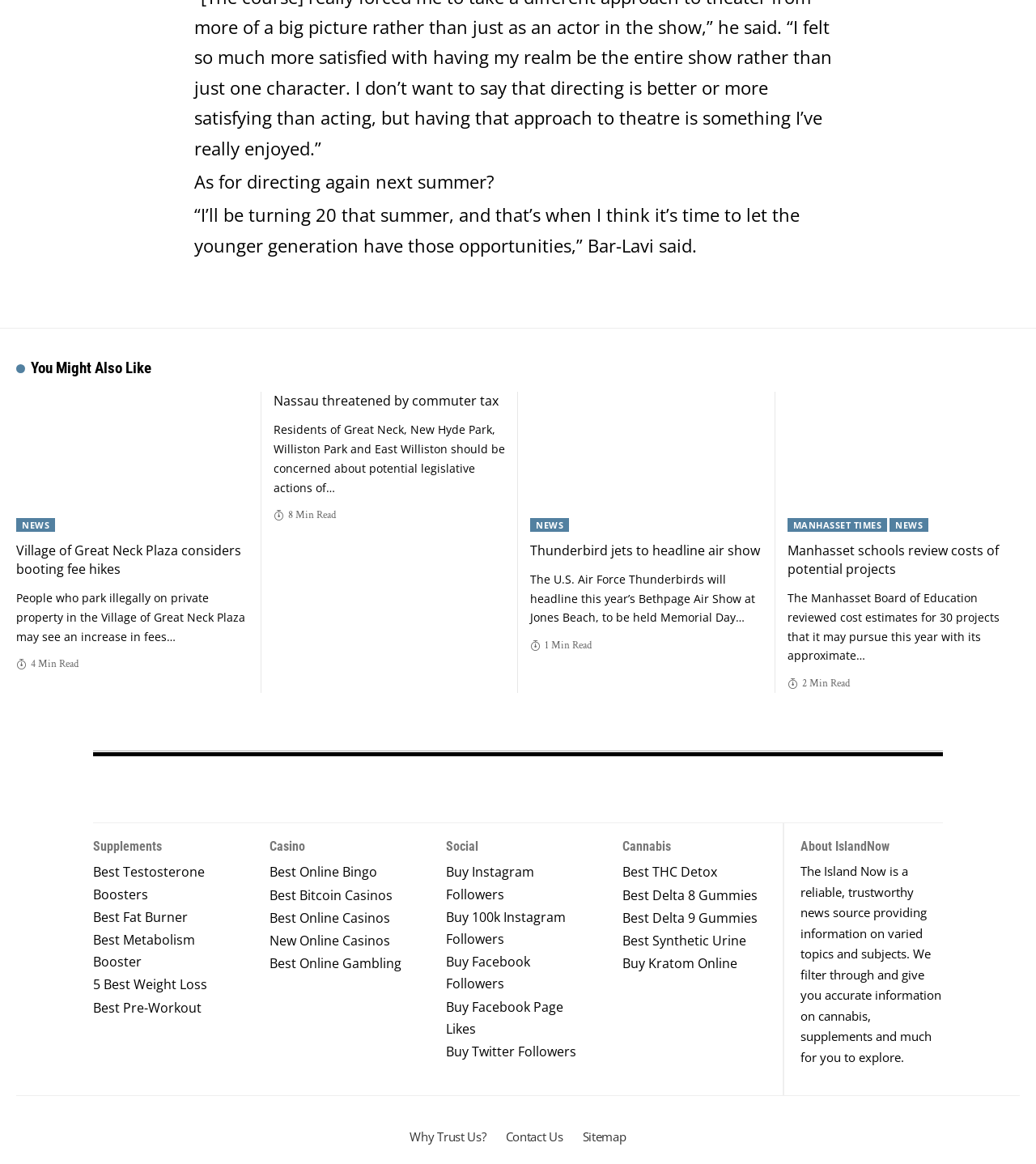Determine the bounding box coordinates of the clickable element to achieve the following action: 'Explore 'Supplements''. Provide the coordinates as four float values between 0 and 1, formatted as [left, top, right, bottom].

[0.09, 0.721, 0.156, 0.733]